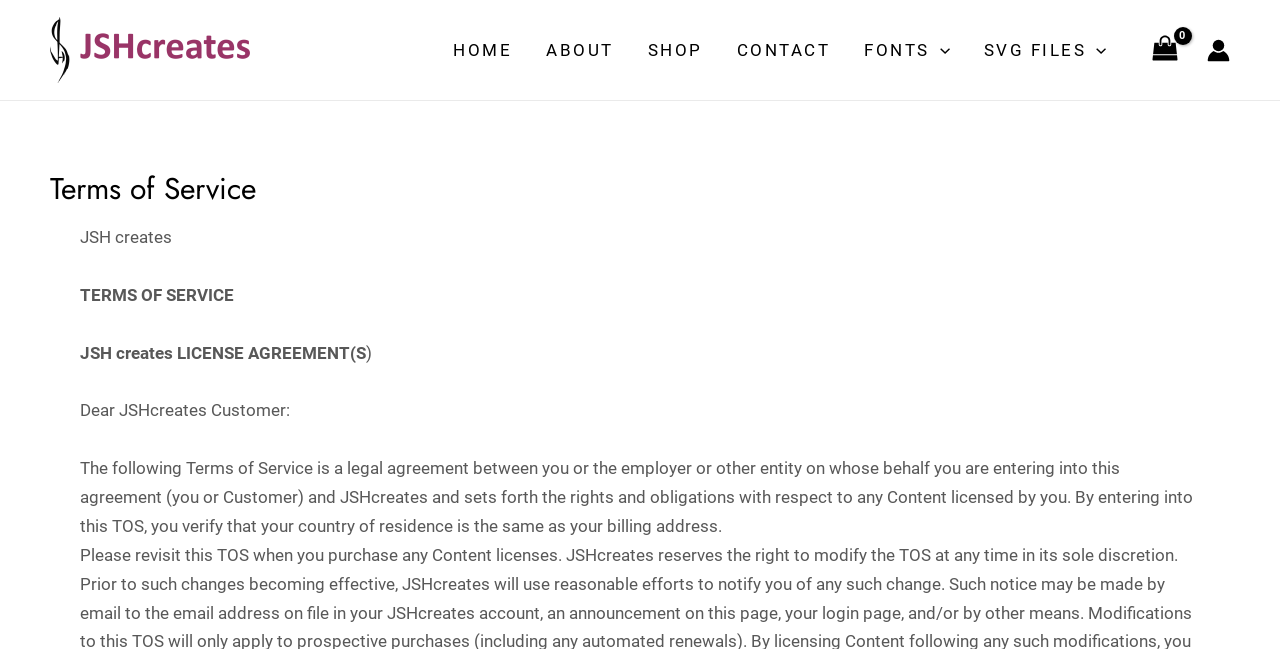Highlight the bounding box coordinates of the region I should click on to meet the following instruction: "Click on SHOP link".

[0.493, 0.0, 0.562, 0.154]